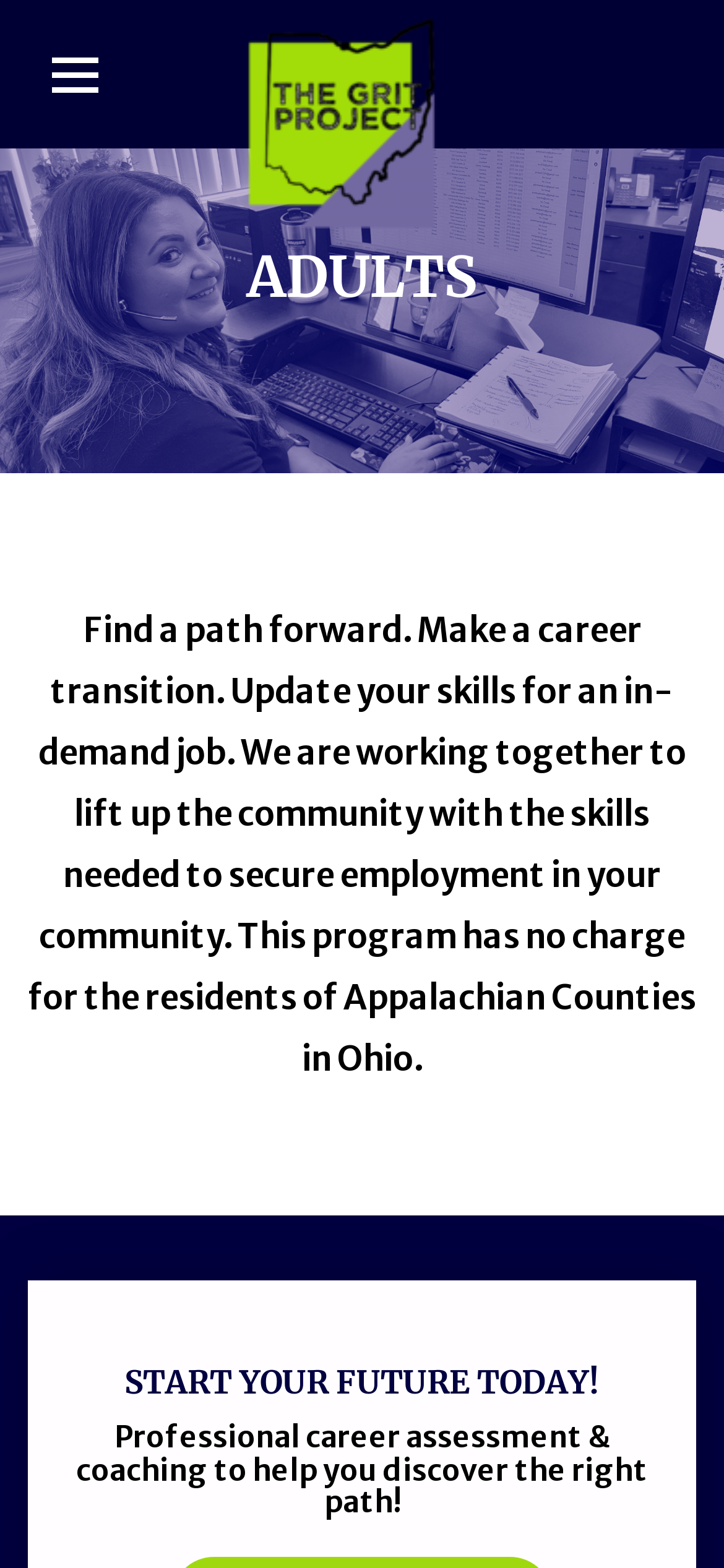Provide a brief response in the form of a single word or phrase:
What is the purpose of the program?

Career transition